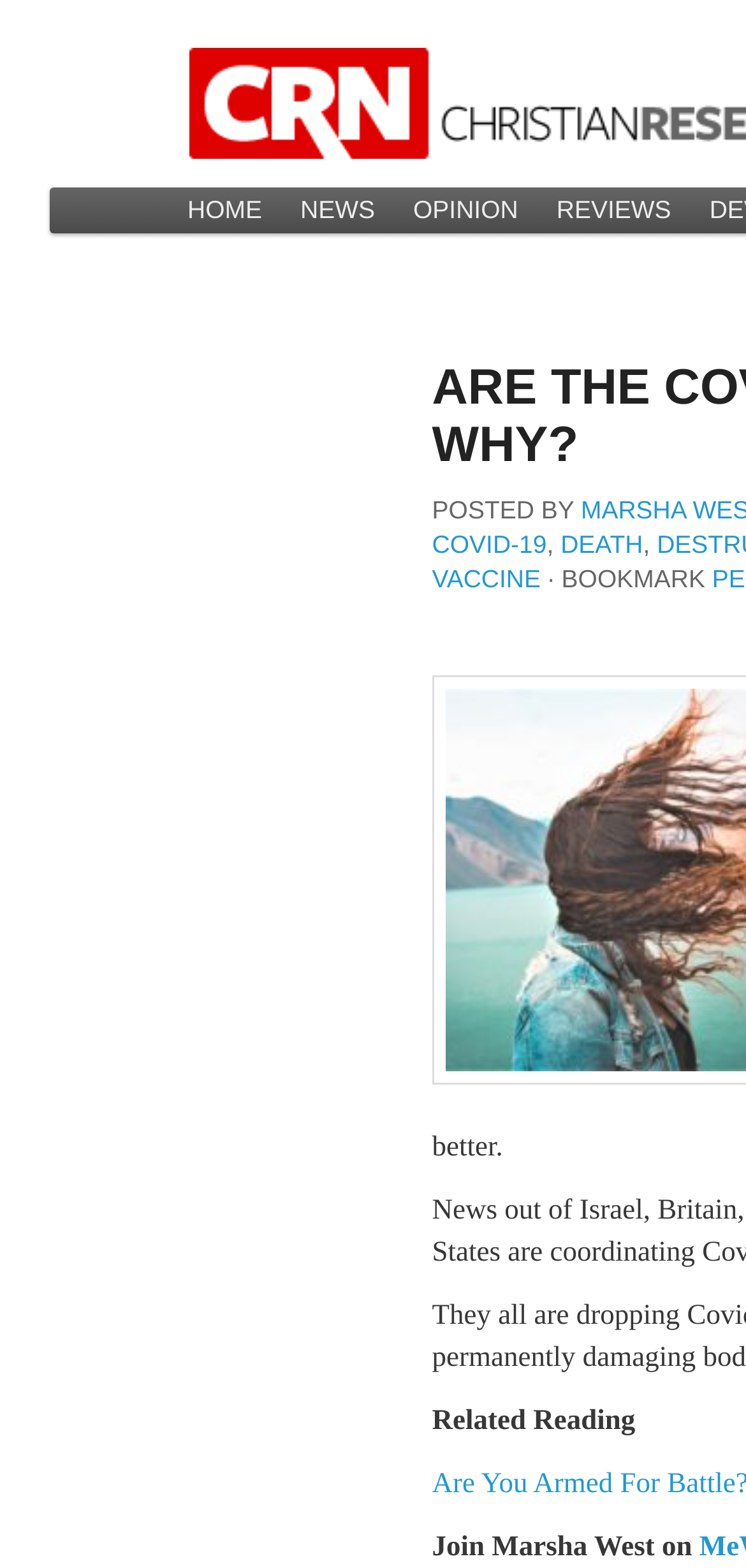What is the author of the post?
Answer the question with a single word or phrase, referring to the image.

Marsha West